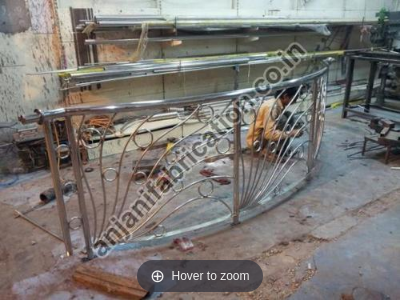What is the environment in the background?
Give a detailed explanation using the information visible in the image.

The background of the image shows a busy fabrication workshop, which is indicated by the presence of various tools and materials, highlighting the artisanal aspect of the work.